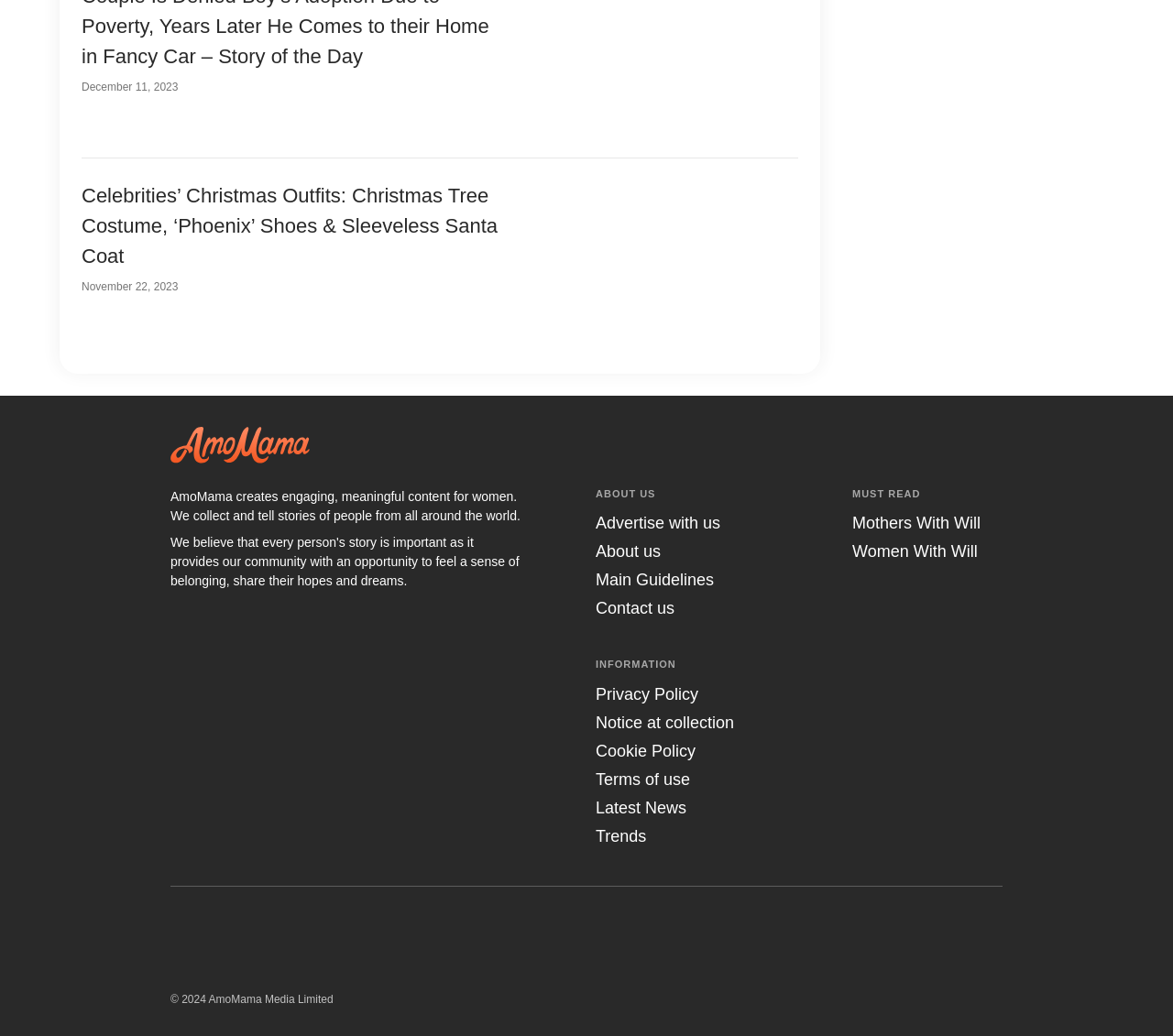Identify the bounding box coordinates of the clickable section necessary to follow the following instruction: "Open the 'instagram' social media page". The coordinates should be presented as four float numbers from 0 to 1, i.e., [left, top, right, bottom].

[0.145, 0.891, 0.183, 0.933]